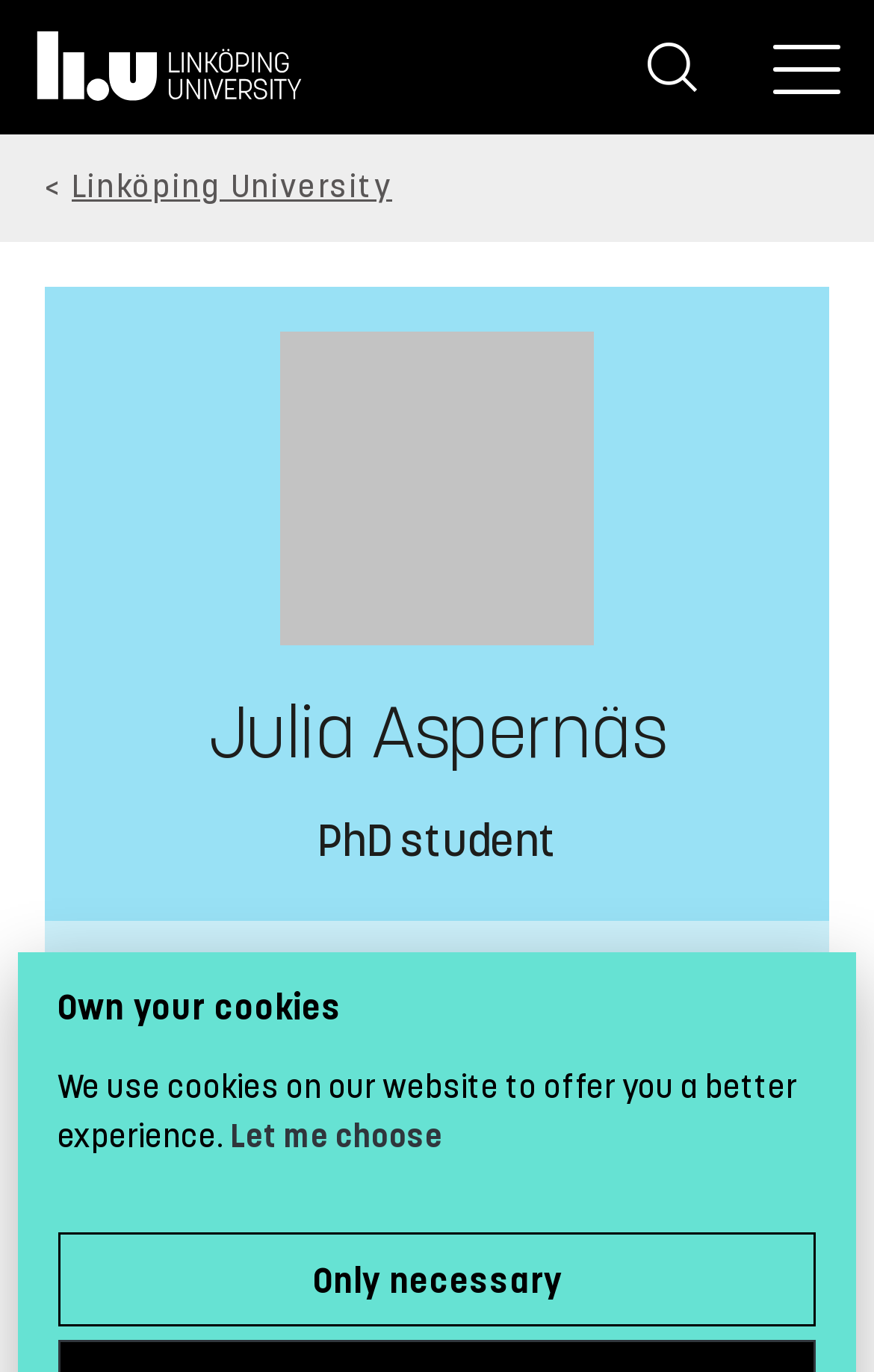Please provide a brief answer to the following inquiry using a single word or phrase:
What is the name of the PhD student?

Julia Aspernäs